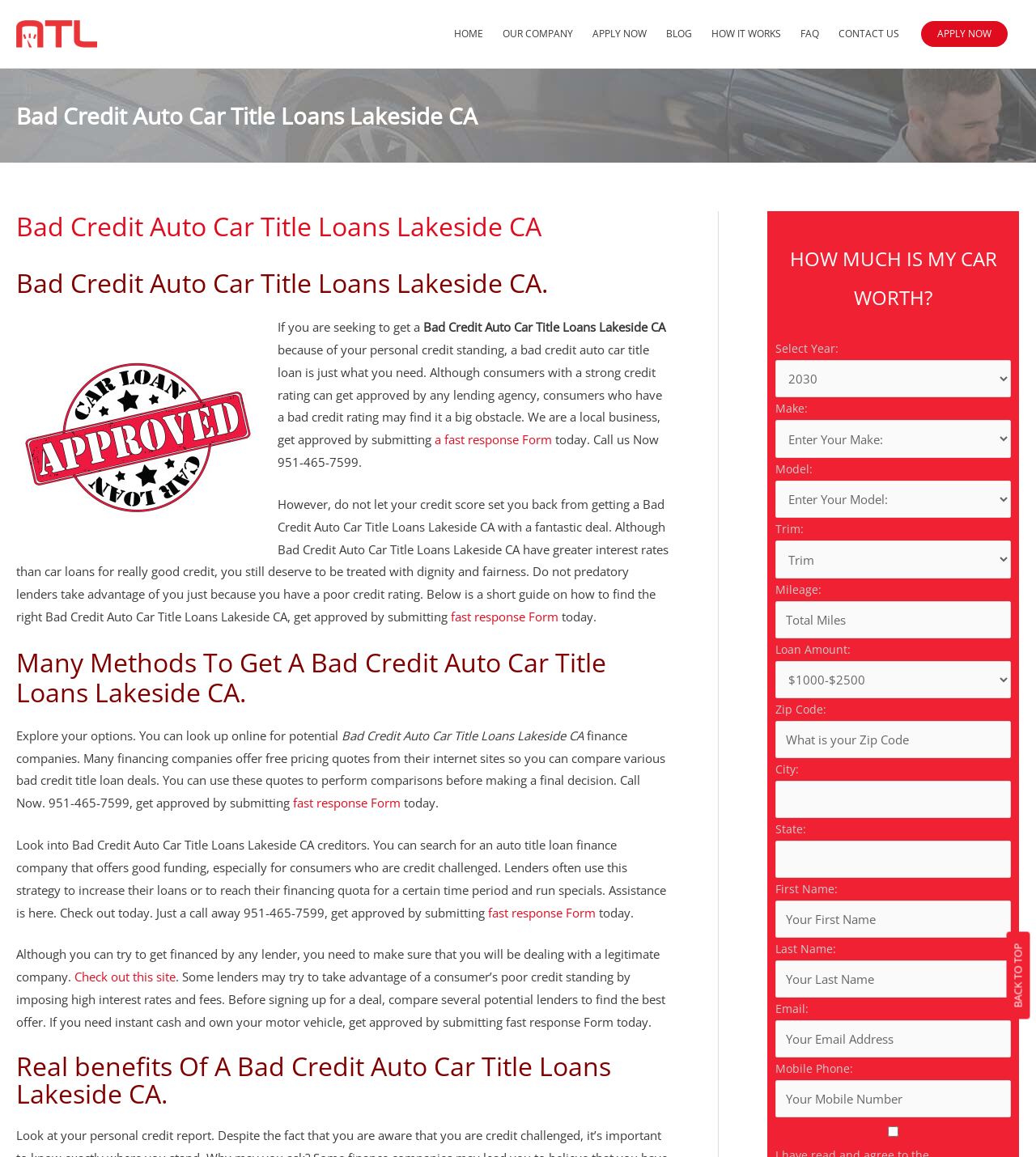Reply to the question with a single word or phrase:
How many navigation links are there?

8